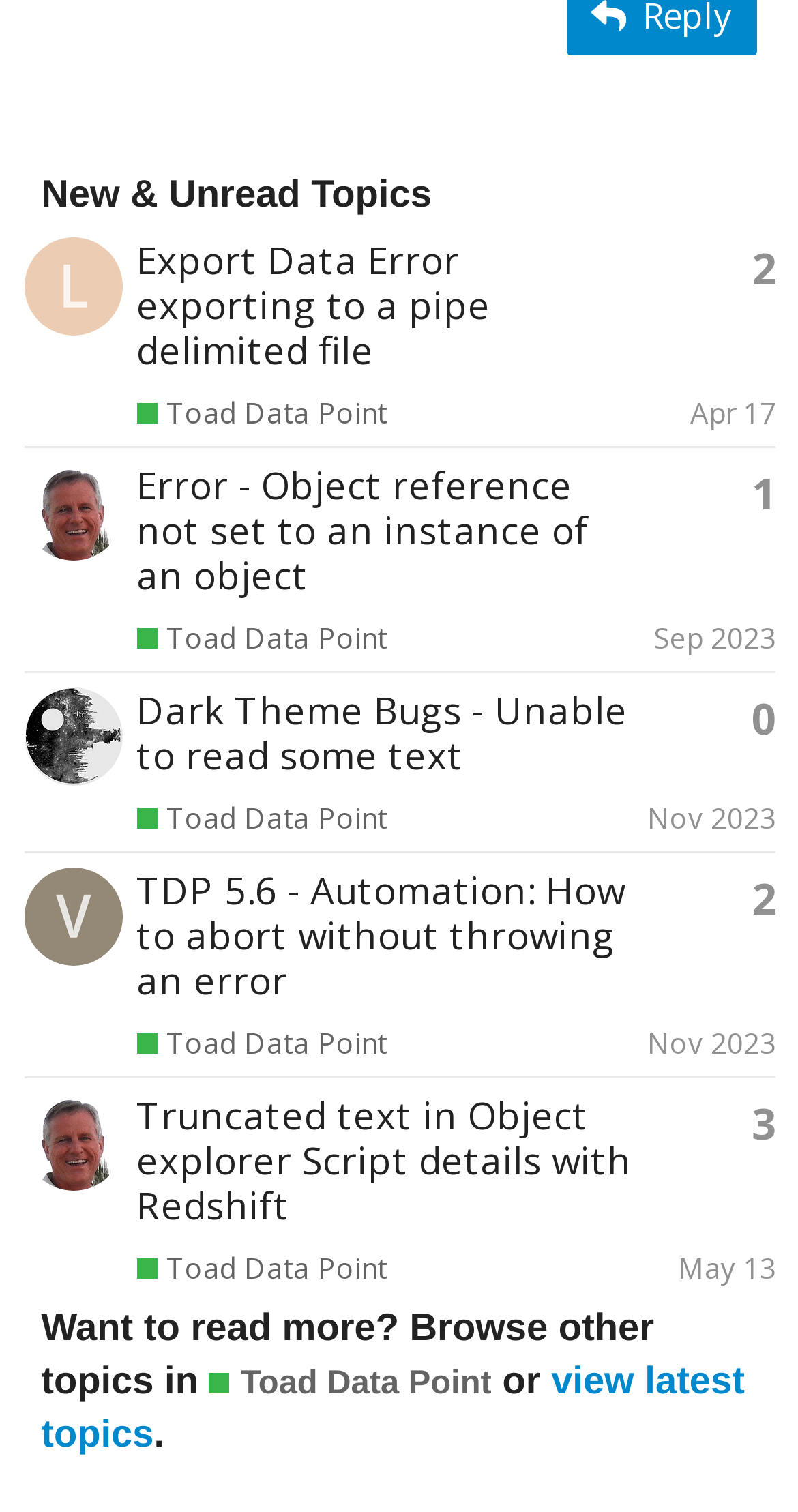Identify the bounding box coordinates for the region to click in order to carry out this instruction: "Browse topics in Toad Data Point". Provide the coordinates using four float numbers between 0 and 1, formatted as [left, top, right, bottom].

[0.262, 0.9, 0.616, 0.931]